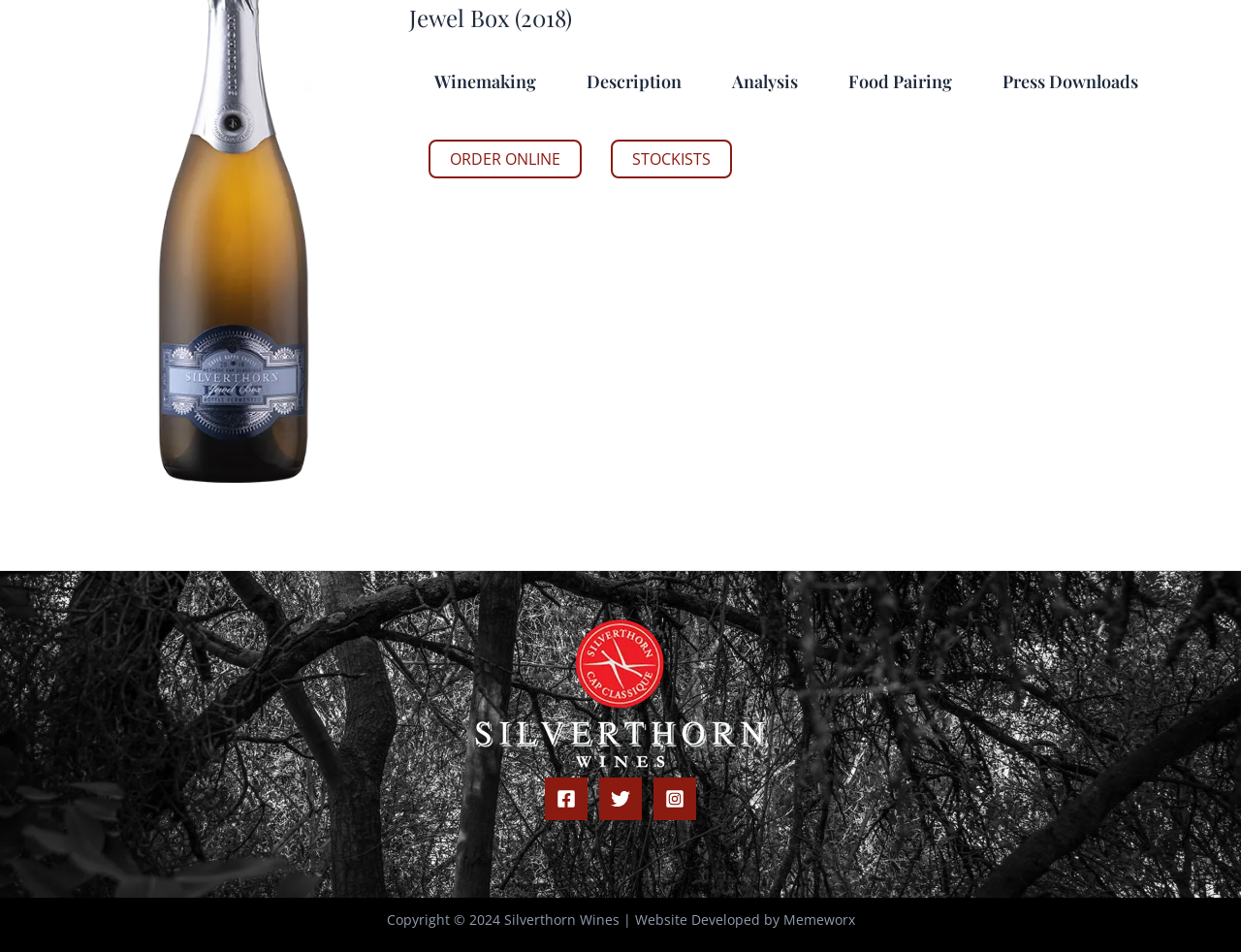Respond with a single word or phrase:
What is the call-to-action button?

ORDER ONLINE